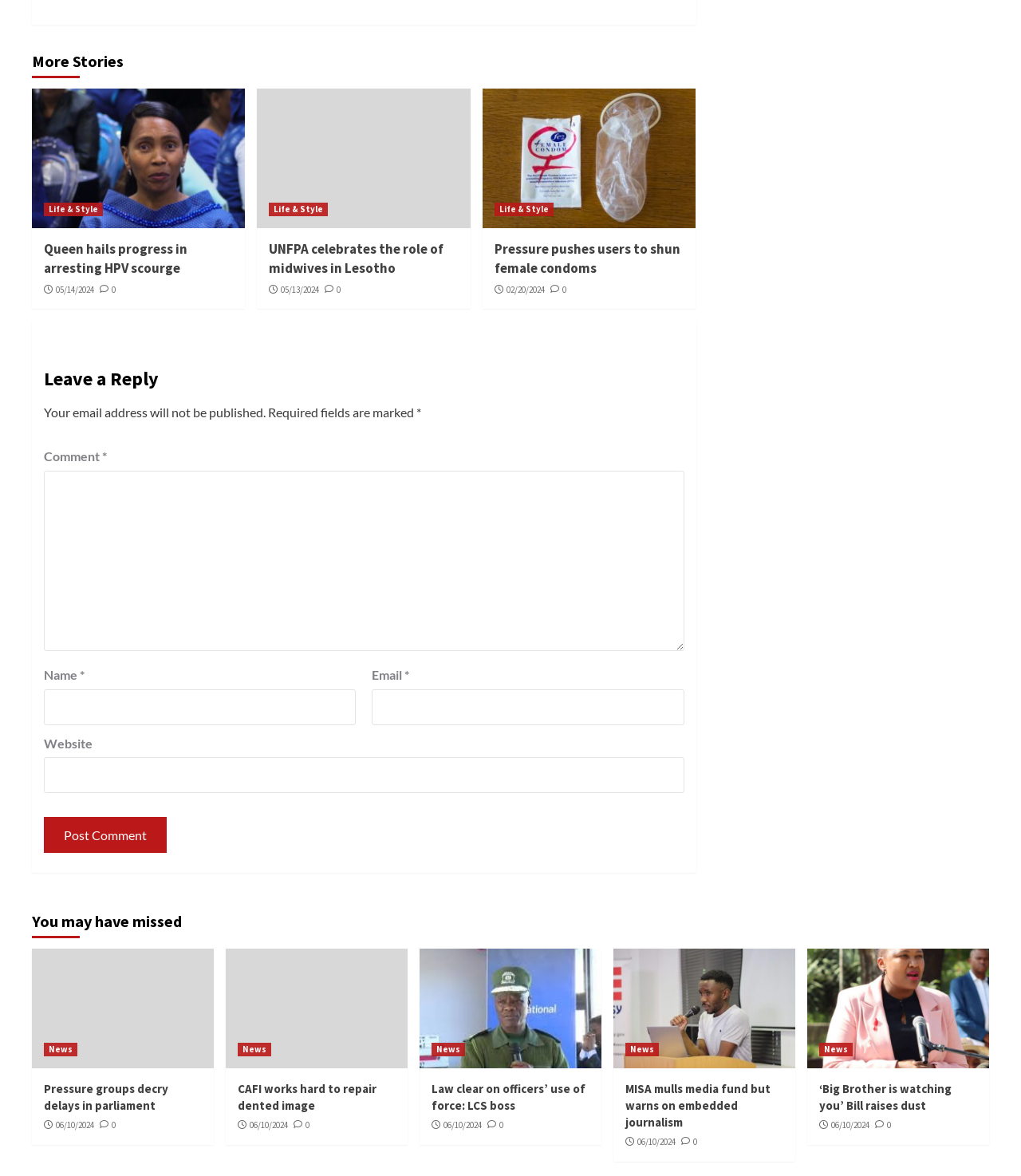Locate the bounding box coordinates of the clickable region necessary to complete the following instruction: "Click on the 'Life & Style' link". Provide the coordinates in the format of four float numbers between 0 and 1, i.e., [left, top, right, bottom].

[0.043, 0.172, 0.101, 0.184]